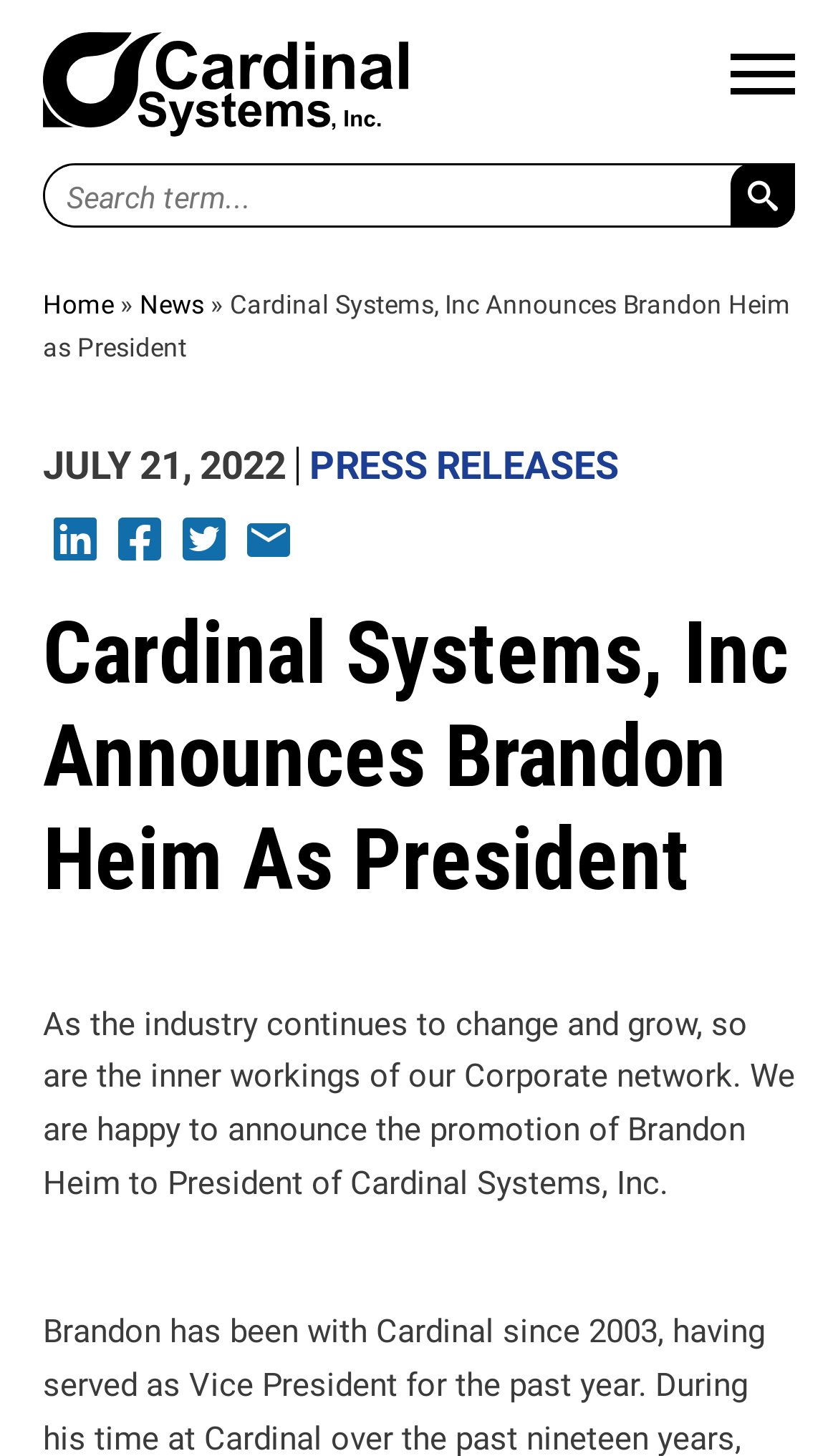Find the bounding box of the element with the following description: "parent_node: Search term... value="s"". The coordinates must be four float numbers between 0 and 1, formatted as [left, top, right, bottom].

[0.872, 0.113, 0.949, 0.157]